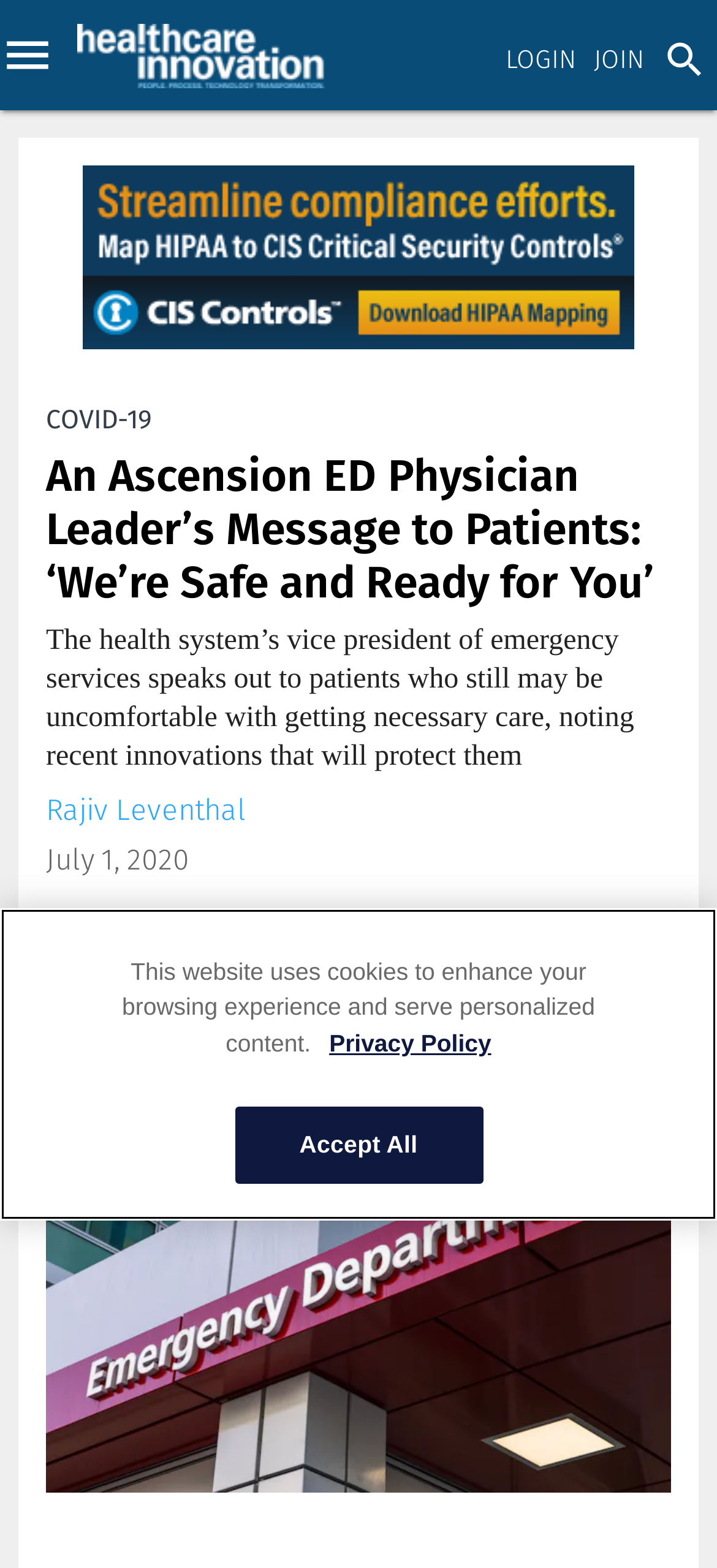Describe all visible elements and their arrangement on the webpage.

This webpage appears to be an article from Healthcare Innovation, with a focus on a message from the vice president of emergency services at Ascension ED. The page has a header section at the top with links to "LOGIN" and "JOIN" on the right side, and a logo image with the text "Healthcare Innovation" on the left side.

Below the header, there is a navigation menu with various topics such as "Top Companies to Work For", "Events", "Policy & Value-Based Care", and more. This menu is divided into three sections: "Topics", "Resources", and "User Tools".

The main content of the page is an article with a heading that reads "An Ascension ED Physician Leader’s Message to Patients: ‘We’re Safe and Ready for You’". The article is dated July 1, 2020, and has a brief summary that reads "The health system’s vice president of emergency services speaks out to patients who still may be uncomfortable with getting necessary care, noting recent innovations that will protect them". The article is written by Rajiv Leventhal.

There are several links and buttons scattered throughout the article, including a figure with an image of an emergency department. At the bottom of the page, there is a privacy policy alert dialog with a message about the website's use of cookies and a link to more information about privacy.

On the right side of the page, there are two advertisements in iframes.